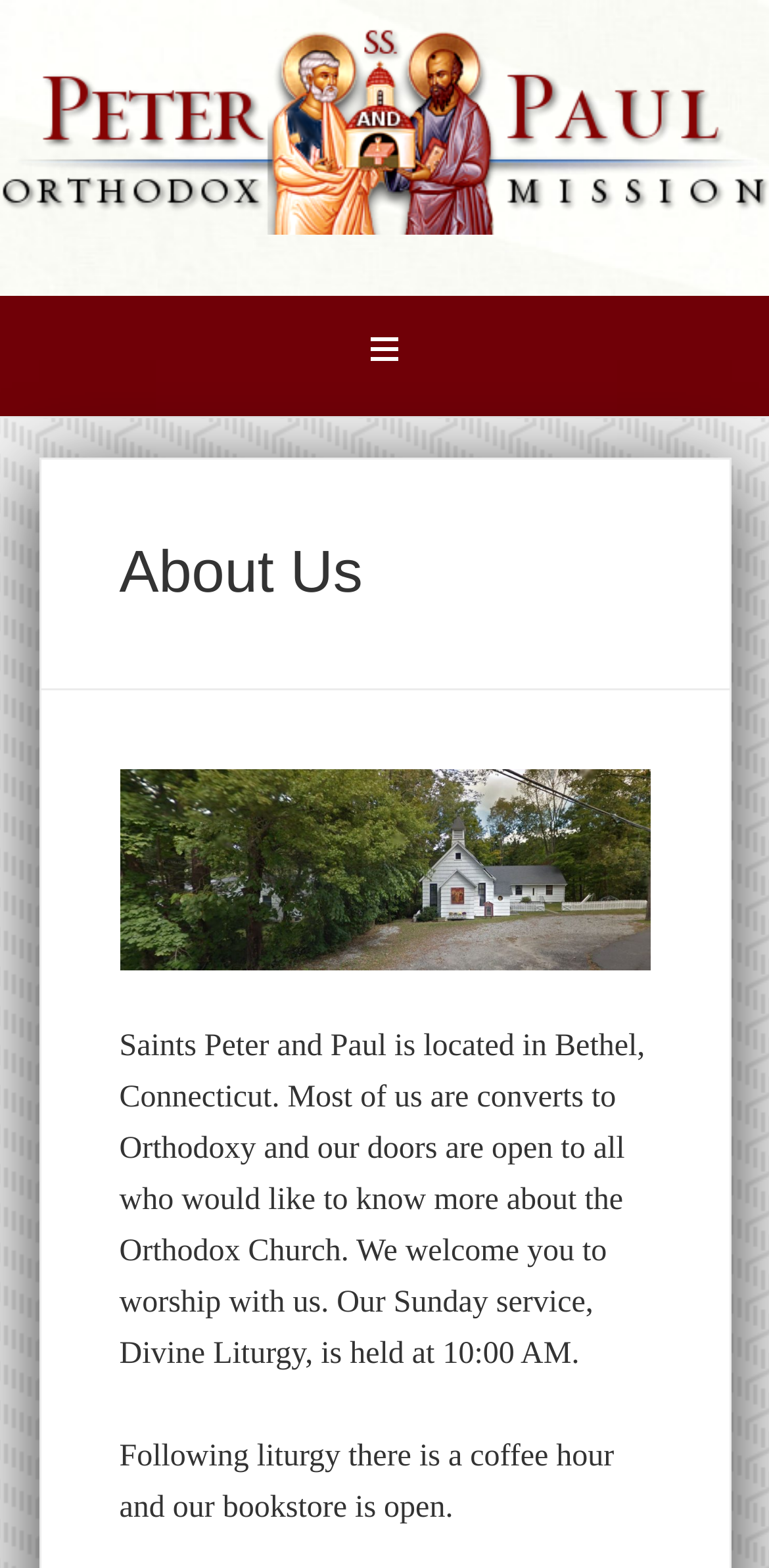Generate a comprehensive description of the webpage.

The webpage is about Ss. Peter and Paul Orthodox Mission, with a prominent link to the mission's name at the top of the page. Below the link, there is a heading that reads "ORTHODOX CHRISTIANITY IN BETHEL, CT". 

A navigation menu labeled "Main" is located below the heading, spanning across the top of the page. Within the navigation menu, there is a header section with a heading that repeats the title "About Us". 

To the right of the "About Us" heading, there is an image of a church site. Below the image, there is a block of text that describes the mission, stating that it is located in Bethel, Connecticut, and welcomes people to worship with them. The text also mentions that the Sunday service, Divine Liturgy, is held at 10:00 AM.

Further down, there is another block of text that mentions that there is a coffee hour and a bookstore open after the liturgy.